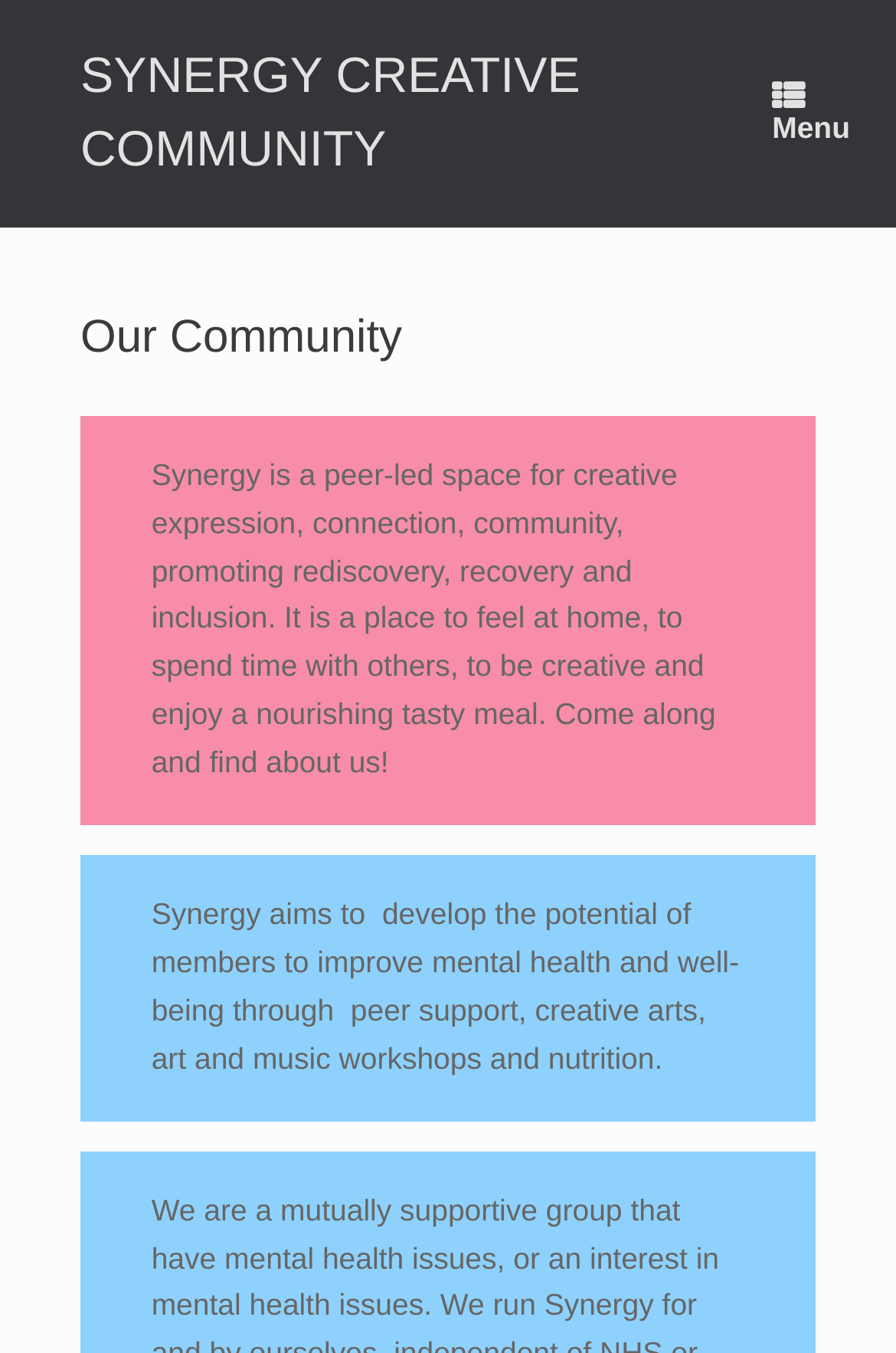What kind of workshops are offered?
Provide an in-depth and detailed explanation in response to the question.

According to the webpage, Synergy aims to develop the potential of members to improve mental health and well-being through peer support, creative arts, art and music workshops and nutrition. This implies that the workshops offered are related to art and music.